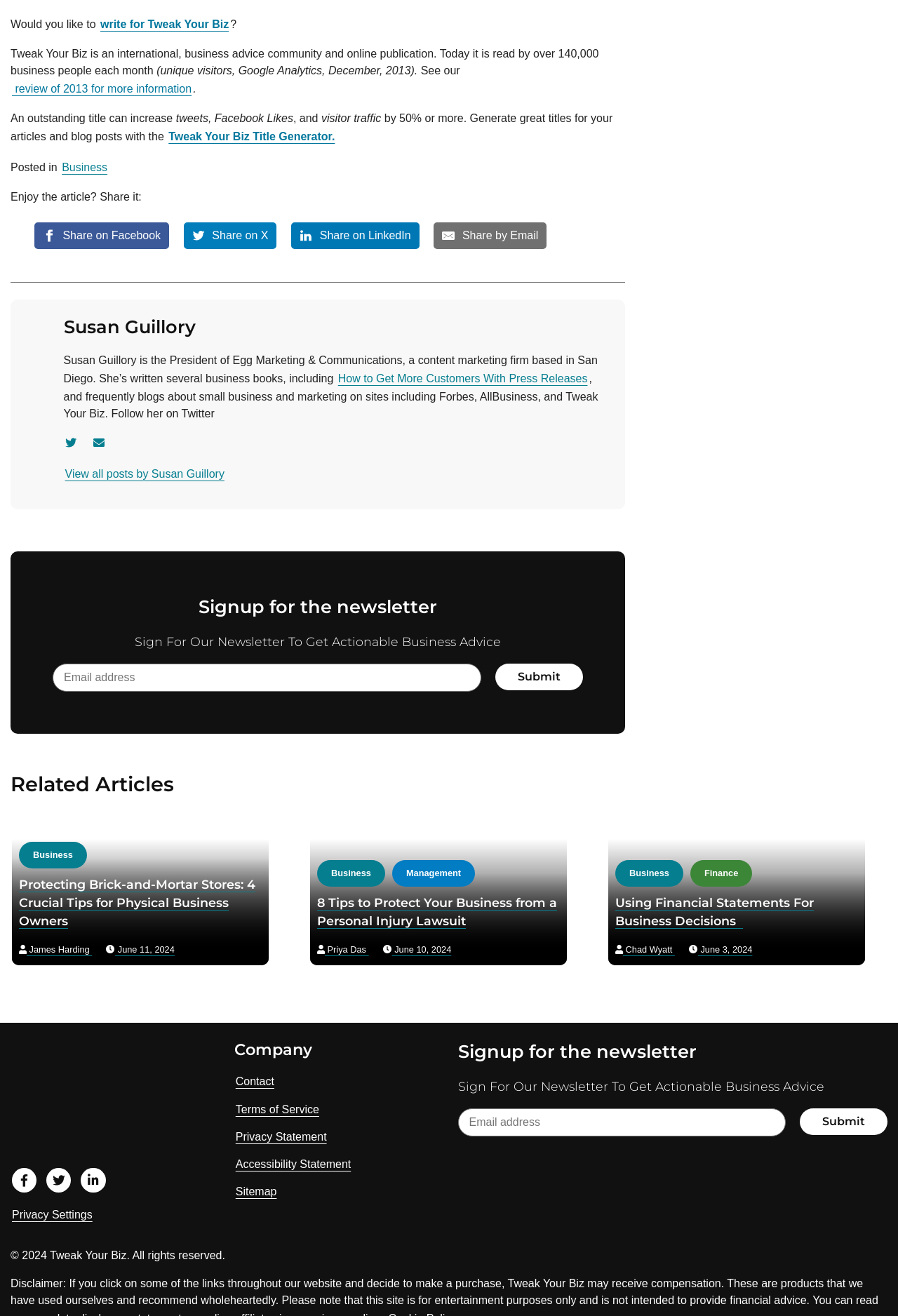Refer to the image and answer the question with as much detail as possible: What are the related articles about?

The related articles are about business, which is evident from their titles such as 'Protecting Brick-and-Mortar Stores: 4 Crucial Tips for Physical Business Owners', '8 Tips to Protect Your Business from a Personal Injury Lawsuit', and 'Using Financial Statements For Business Decisions'.